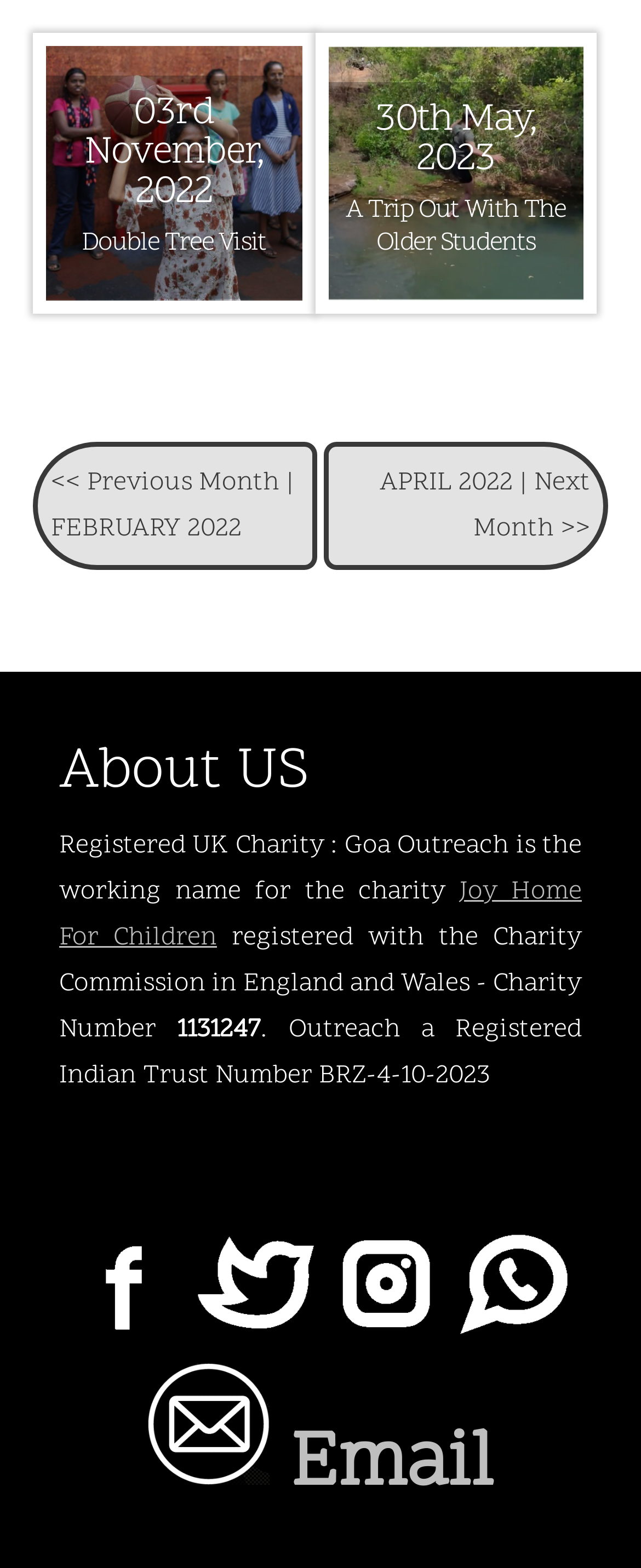Please look at the image and answer the question with a detailed explanation: How can I contact Goa Outreach via email?

I found the answer by looking at the link element 'Contact us on via email Email' which has a child image element 'Contact us on via email'.